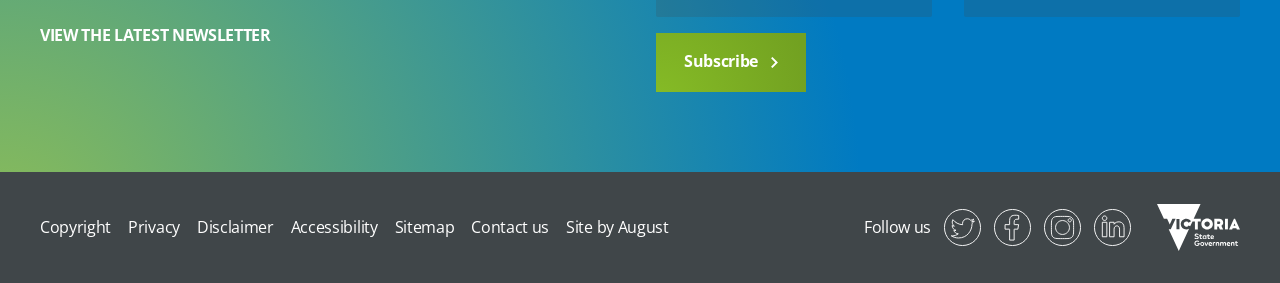What is the purpose of the 'Subscribe' button?
Respond with a short answer, either a single word or a phrase, based on the image.

To subscribe